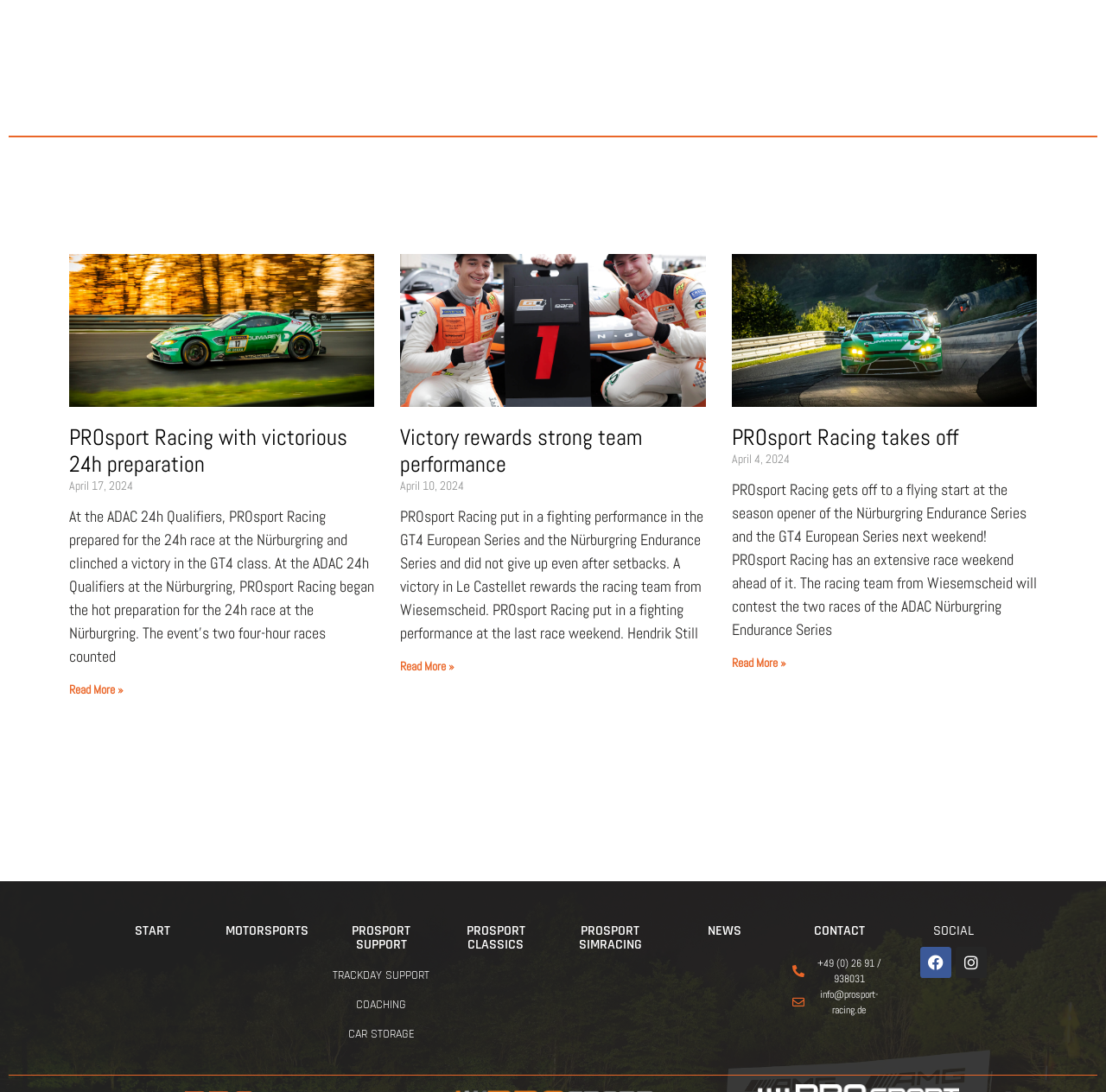Respond to the question below with a concise word or phrase:
How many social media links are there?

2